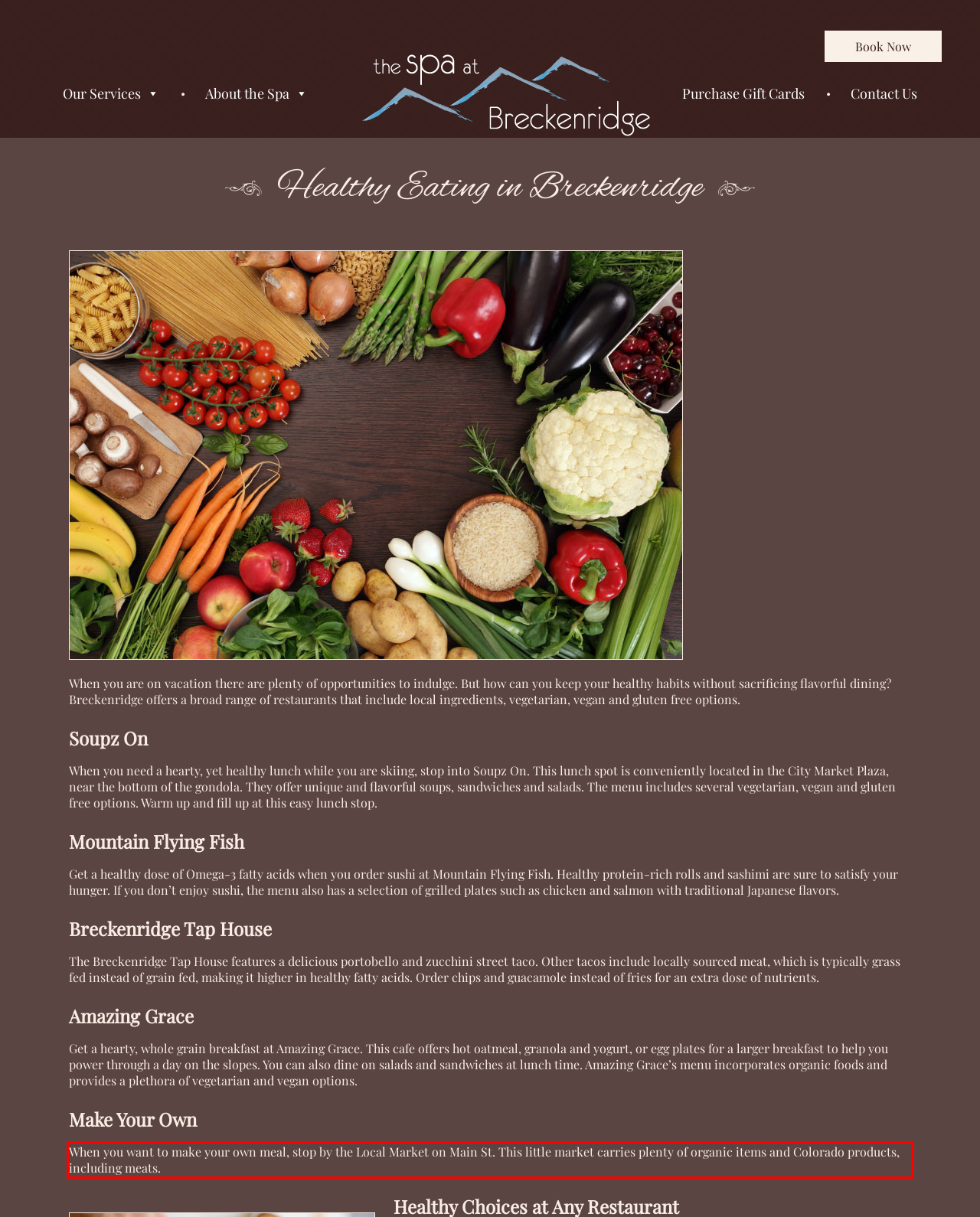The screenshot you have been given contains a UI element surrounded by a red rectangle. Use OCR to read and extract the text inside this red rectangle.

When you want to make your own meal, stop by the Local Market on Main St. This little market carries plenty of organic items and Colorado products, including meats.